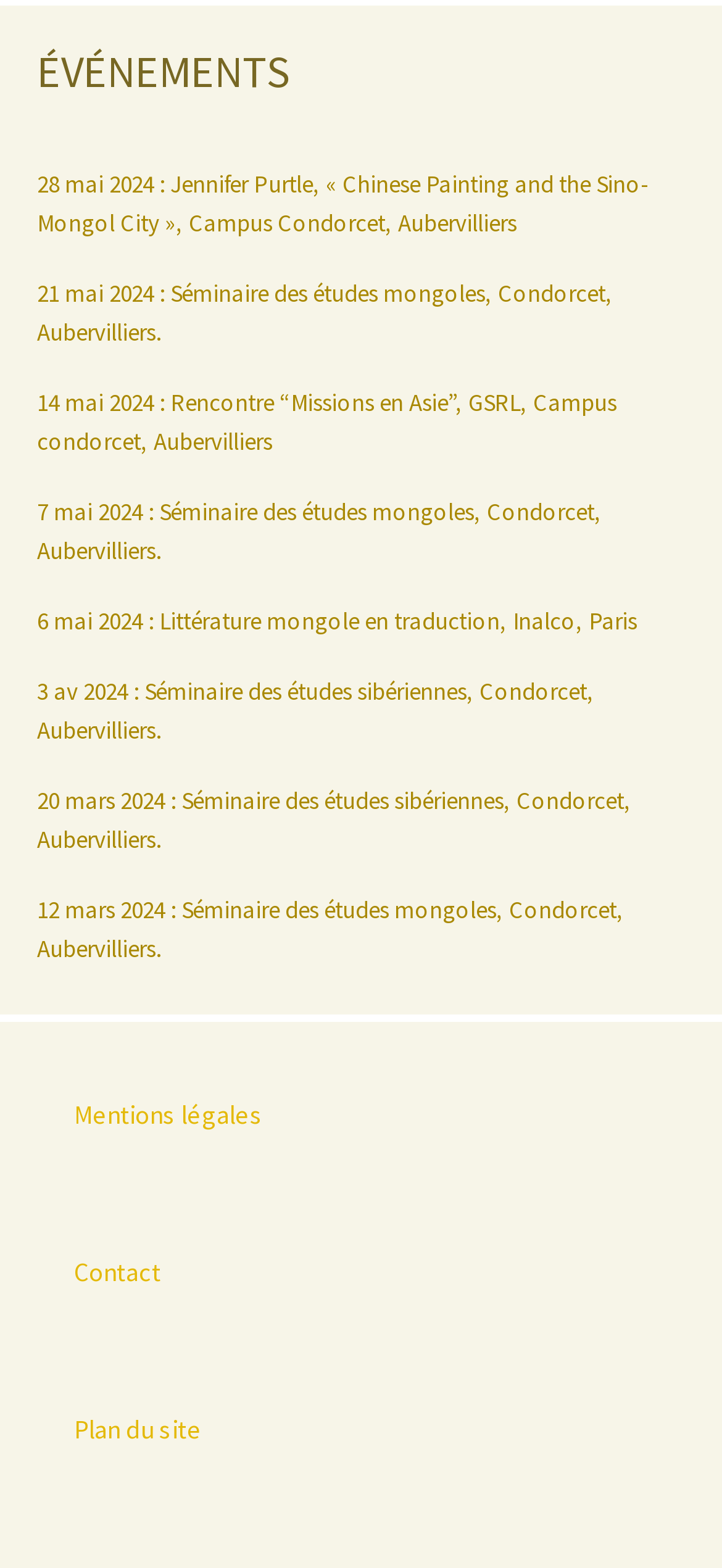Please answer the following question using a single word or phrase: What are the three links at the bottom of the page?

Mentions légales, Contact, Plan du site